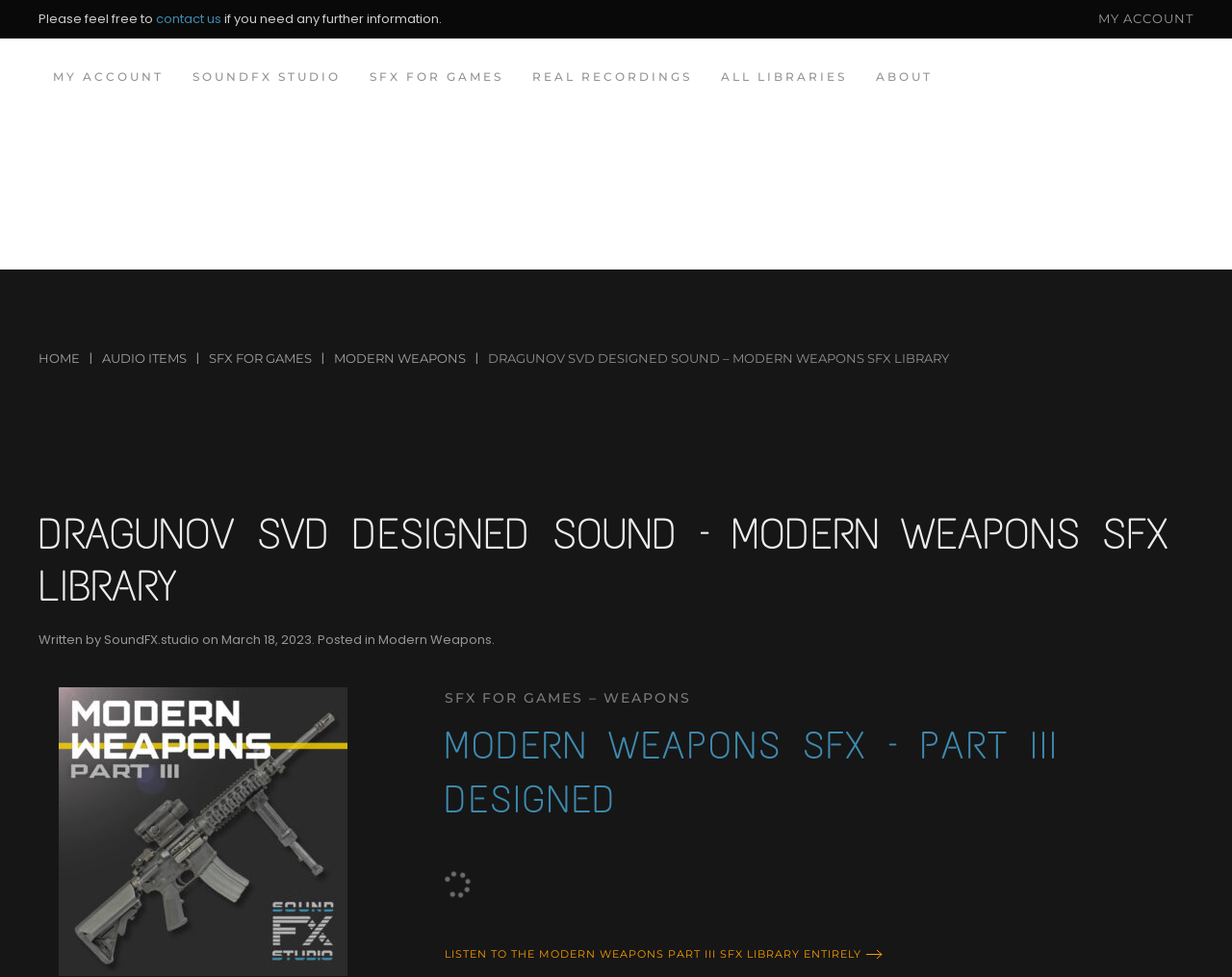Find the bounding box coordinates for the area that should be clicked to accomplish the instruction: "go to my account".

[0.891, 0.01, 0.969, 0.029]